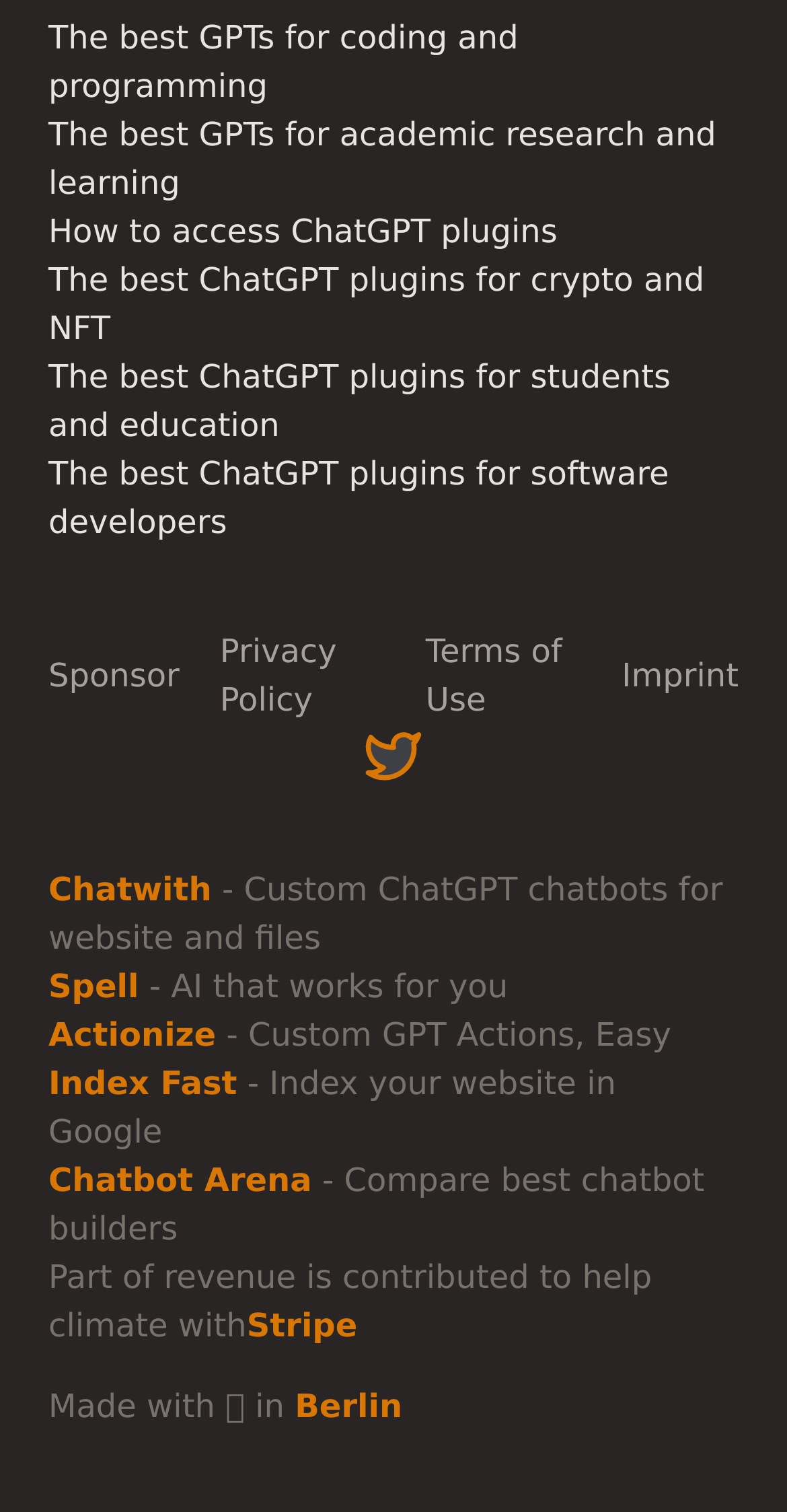Is the website contributing to a social cause?
Please provide a comprehensive answer based on the visual information in the image.

I found a static text element that says 'Part of revenue is contributed to help climate with'. This suggests that the website is contributing to a social cause, specifically helping the climate.